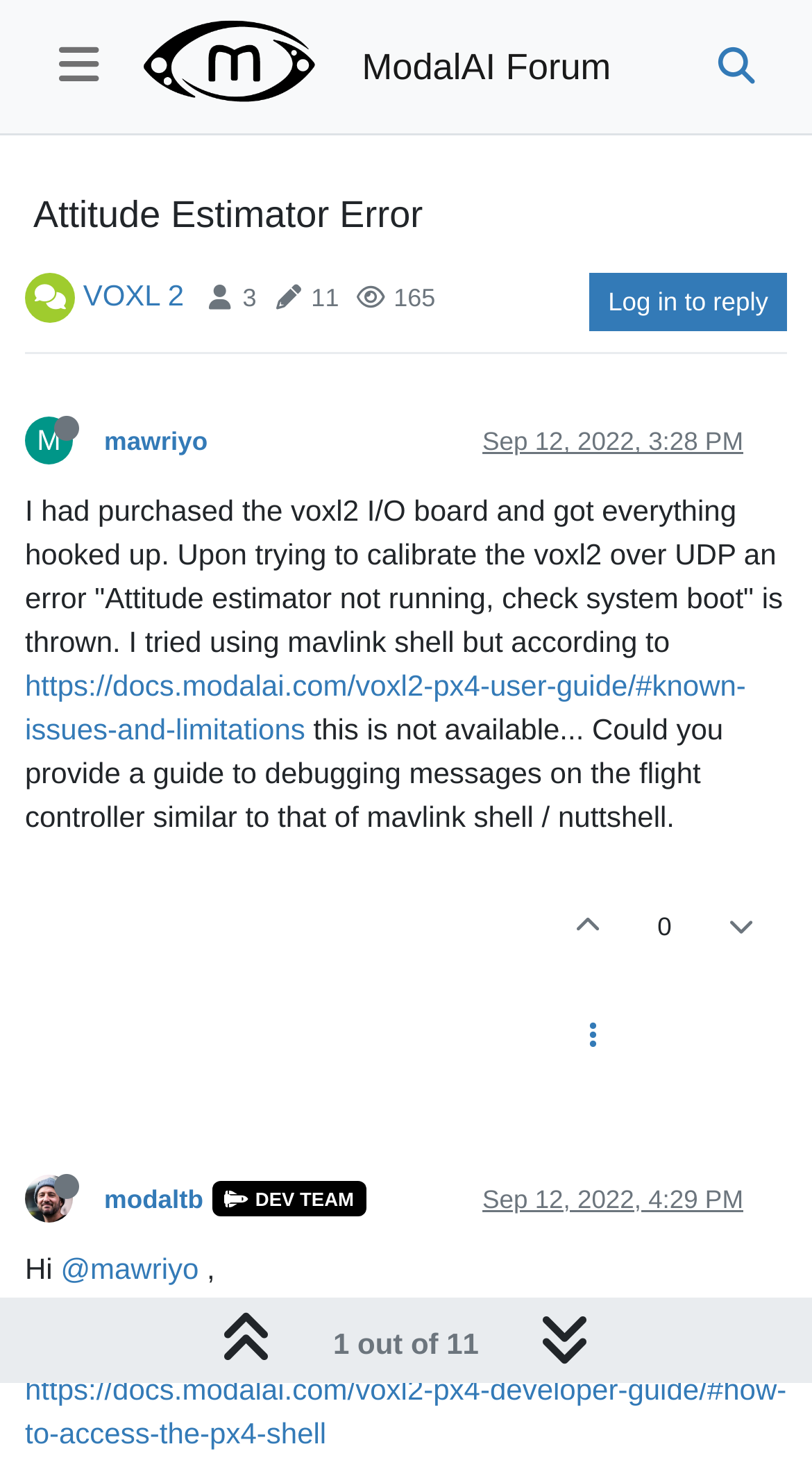Could you provide the bounding box coordinates for the portion of the screen to click to complete this instruction: "Read the blog"?

None